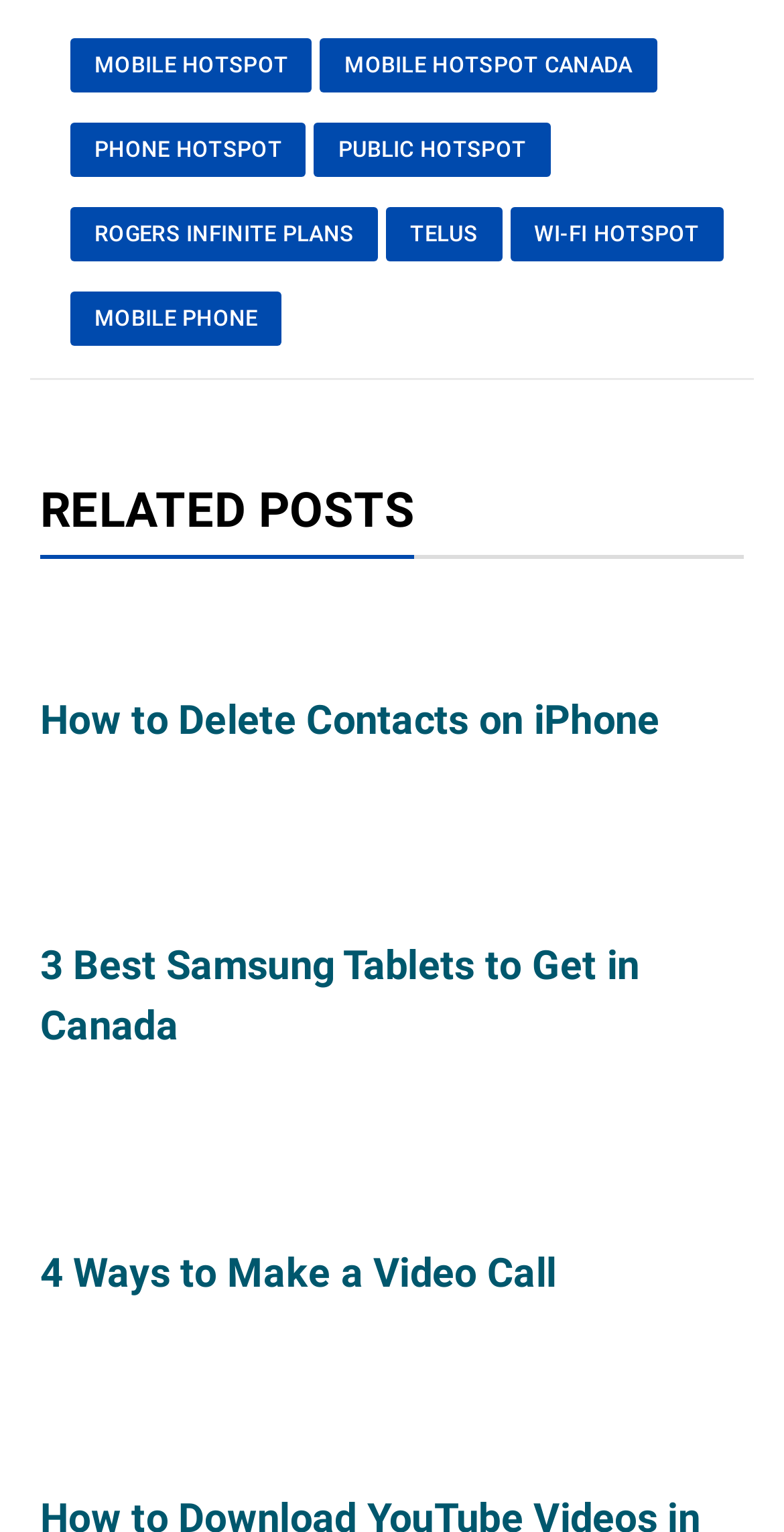What is the first hotspot type mentioned?
Look at the image and provide a detailed response to the question.

The first hotspot type mentioned is 'MOBILE HOTSPOT' which is a link located at the top of the webpage with a bounding box coordinate of [0.09, 0.025, 0.398, 0.06].